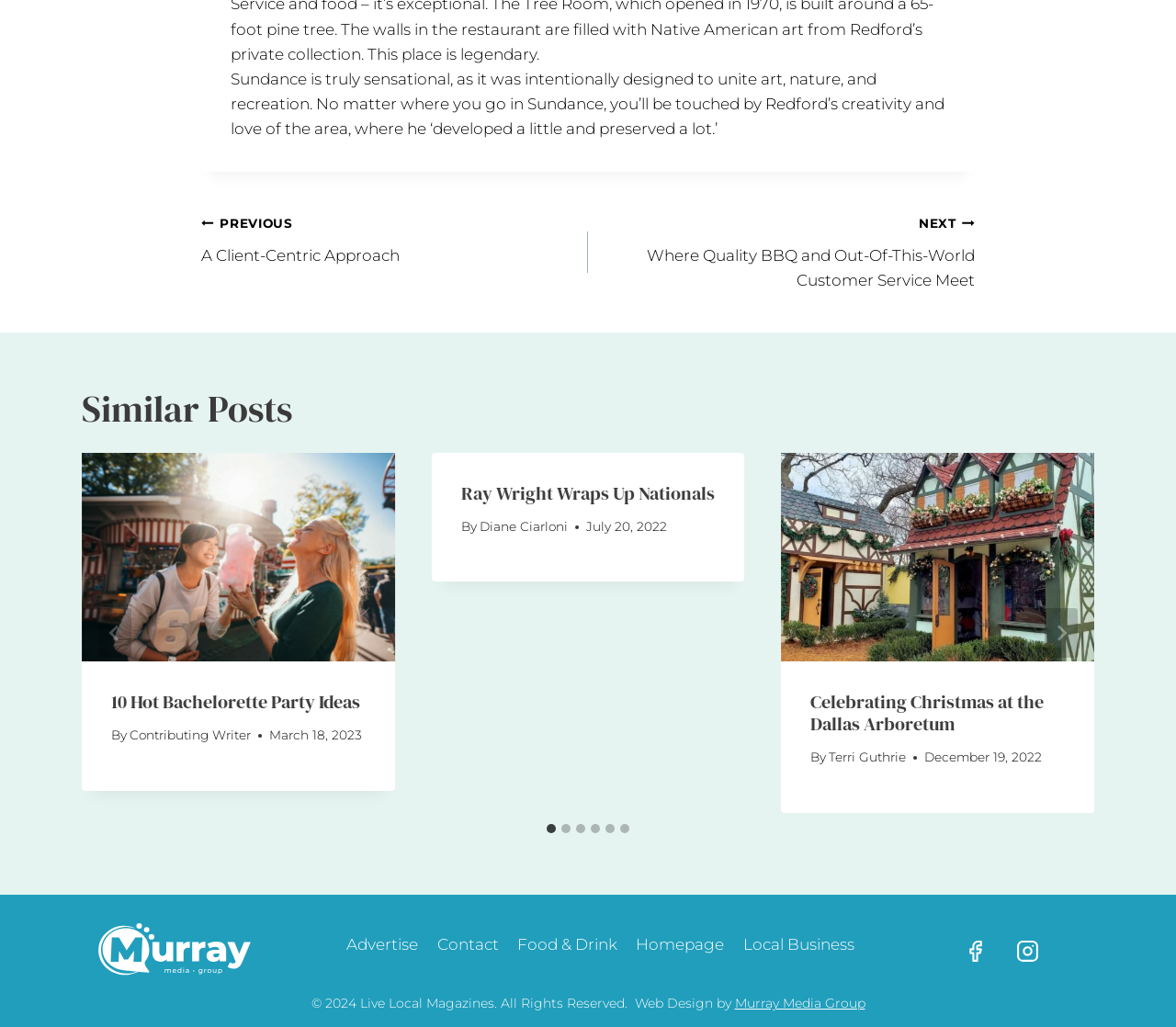Find the coordinates for the bounding box of the element with this description: "aria-label="Next"".

[0.888, 0.592, 0.916, 0.64]